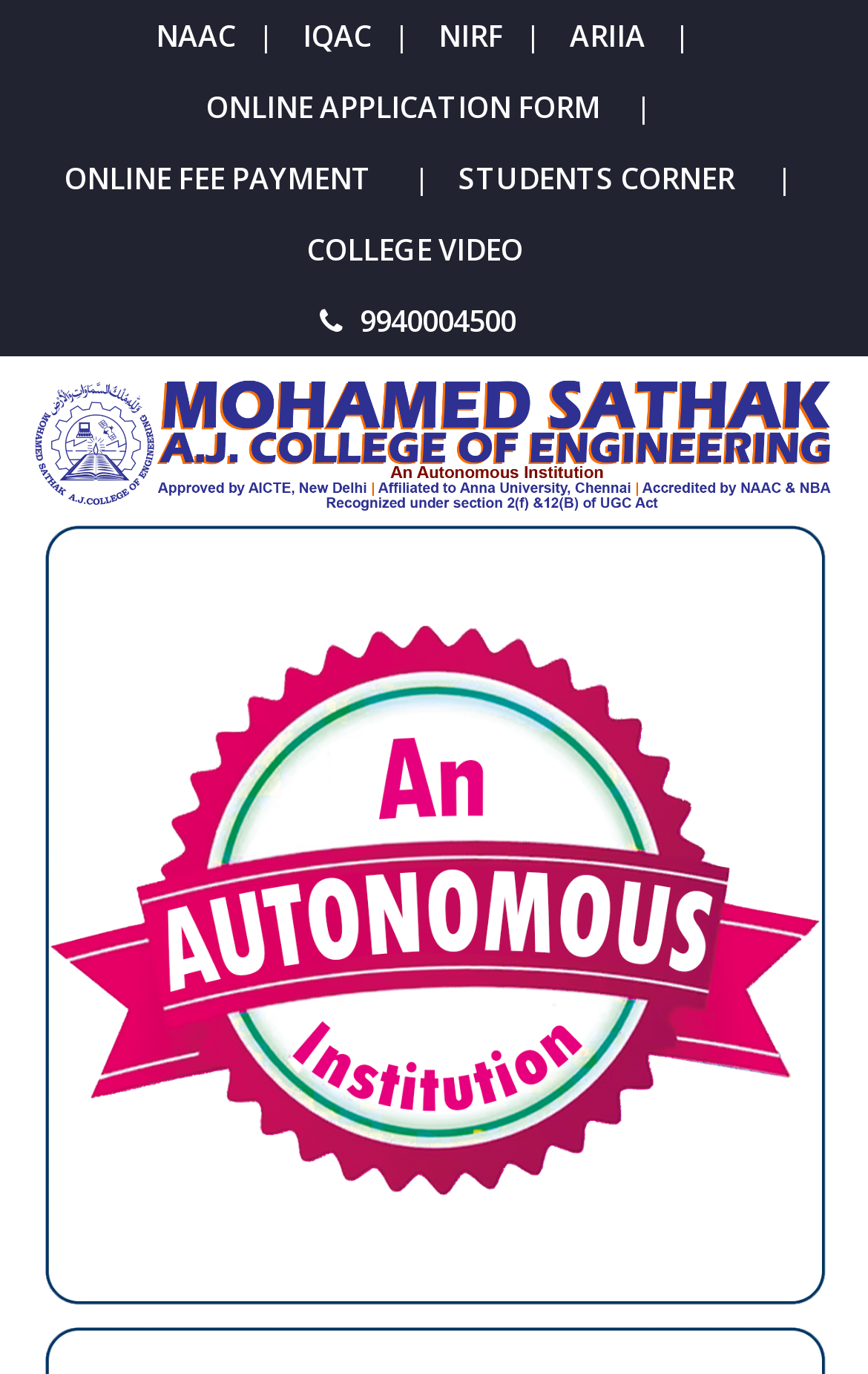Please specify the bounding box coordinates of the region to click in order to perform the following instruction: "click NAAC link".

[0.179, 0.011, 0.272, 0.041]